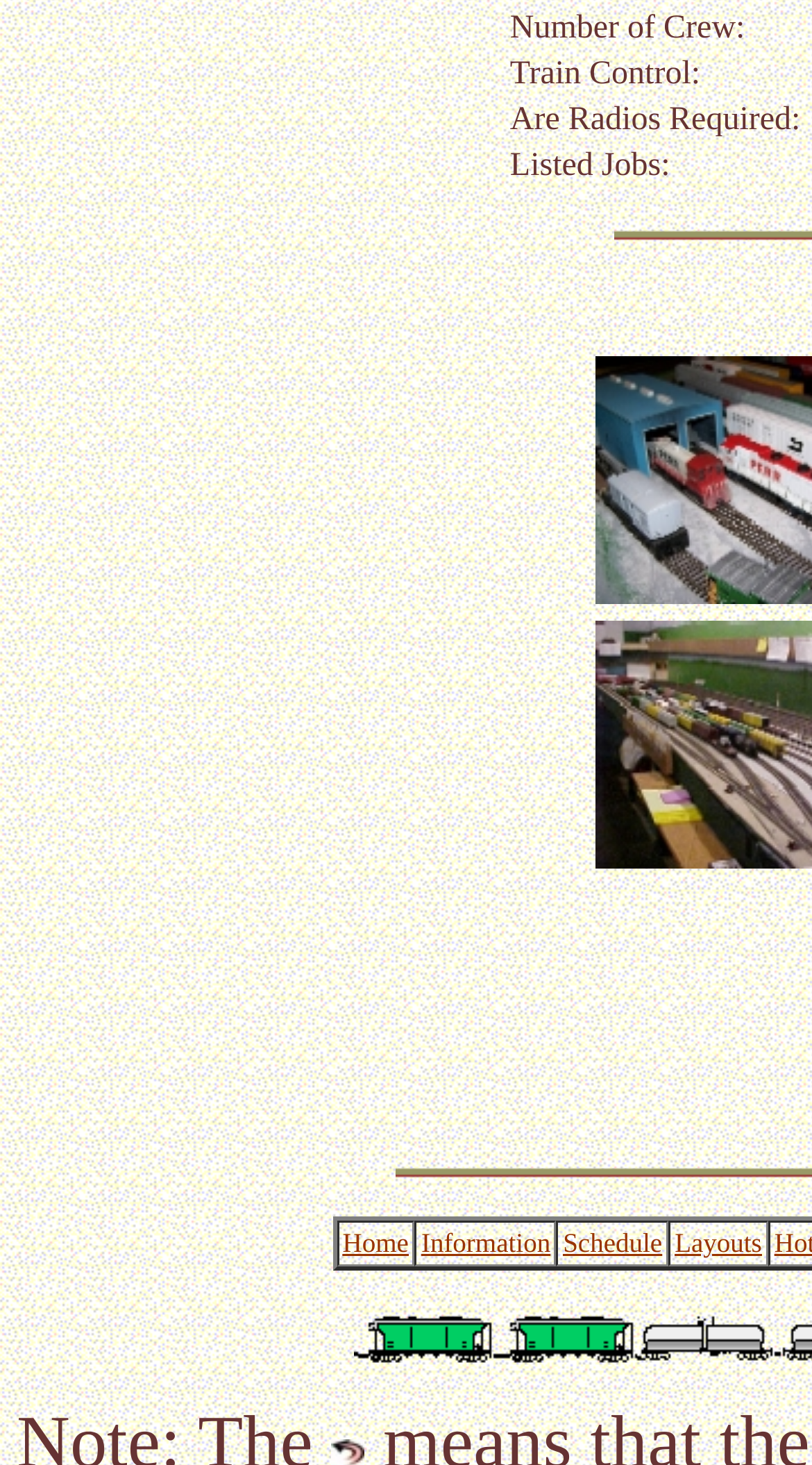How many grid cells are there?
Use the image to answer the question with a single word or phrase.

4